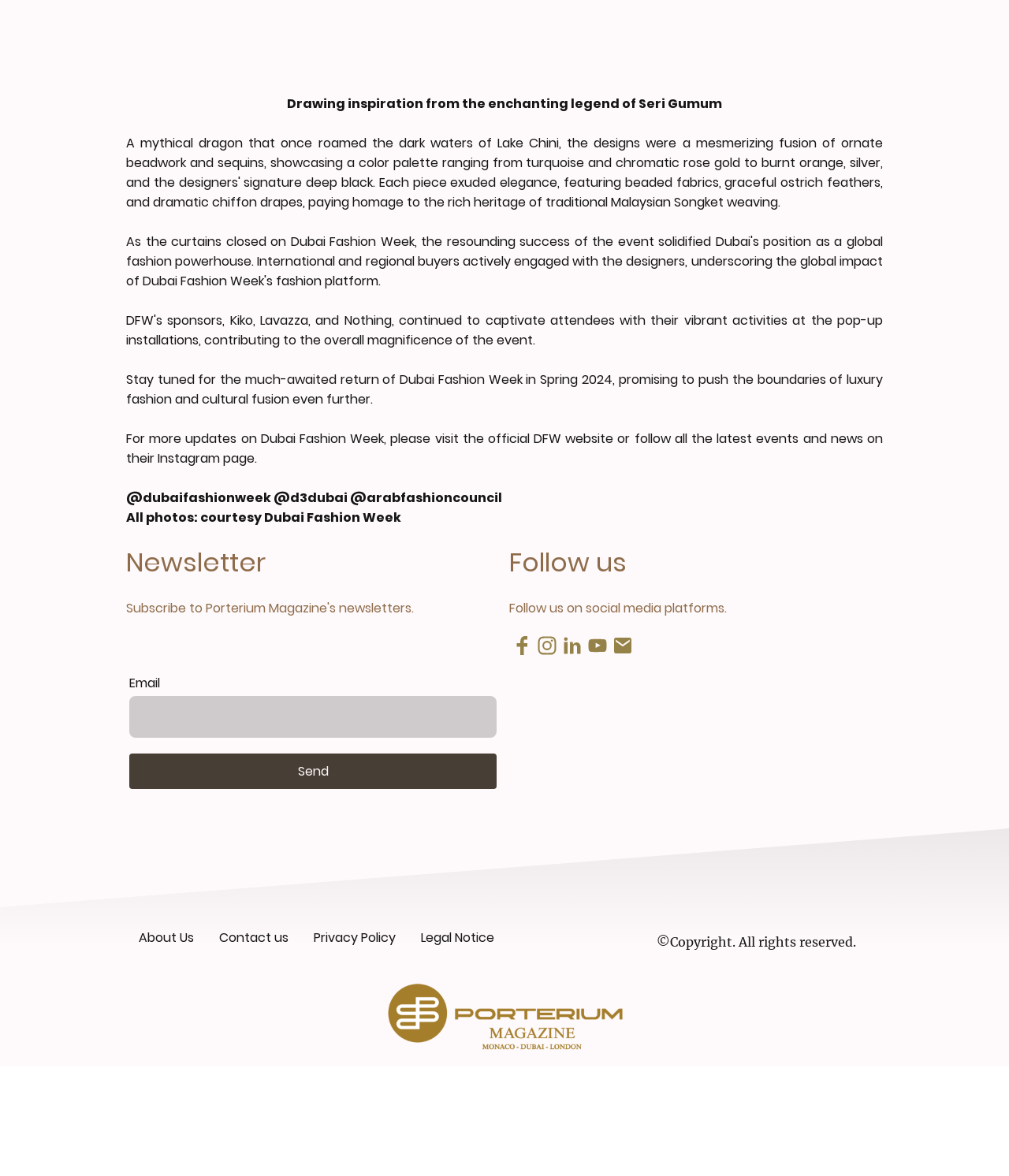What is the event mentioned in the webpage?
Answer briefly with a single word or phrase based on the image.

Dubai Fashion Week